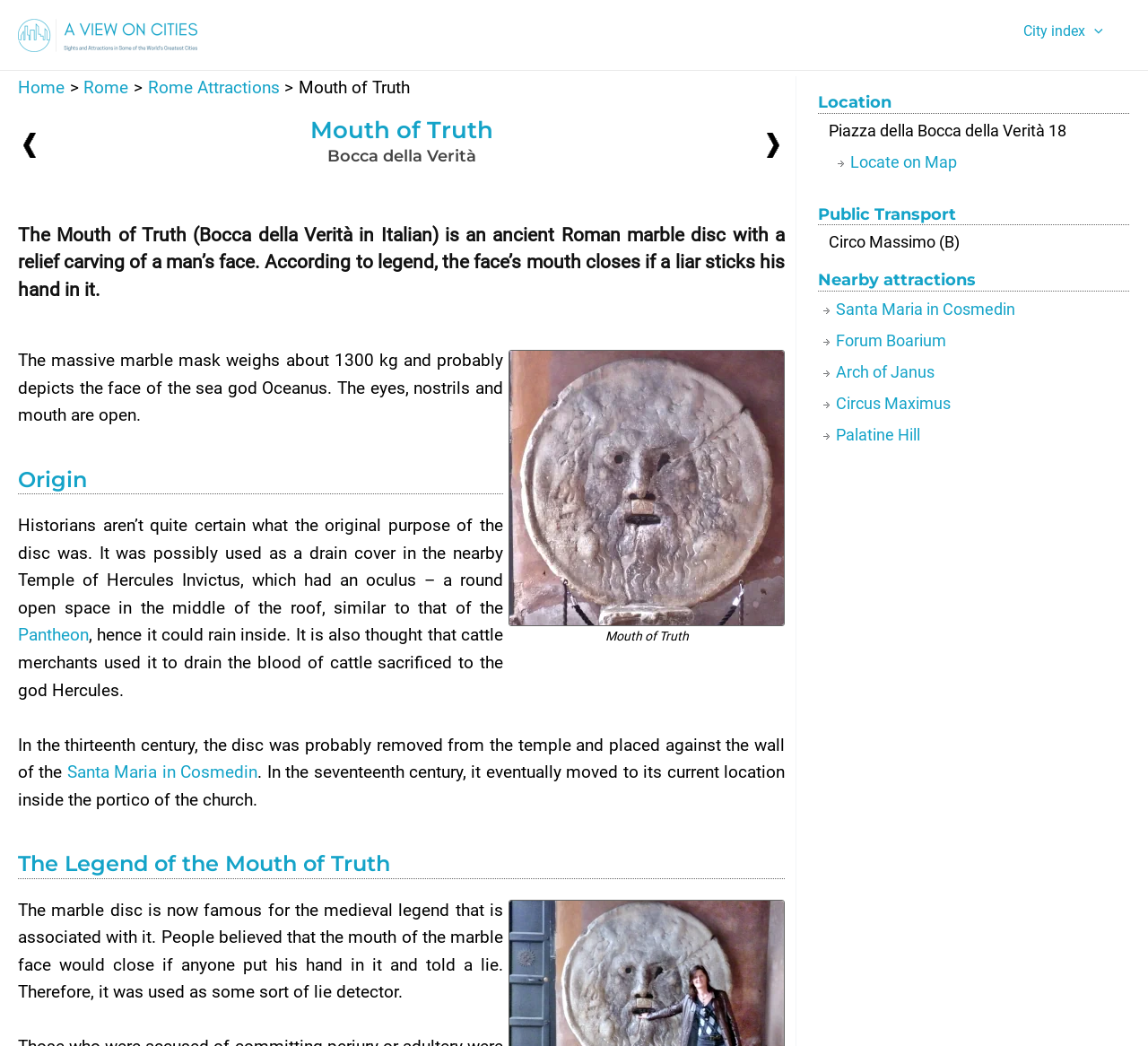What is the nearest public transport station?
Please respond to the question with a detailed and informative answer.

I found the answer by reading the static text 'Circo Massimo (B)' under the heading 'Public Transport'.